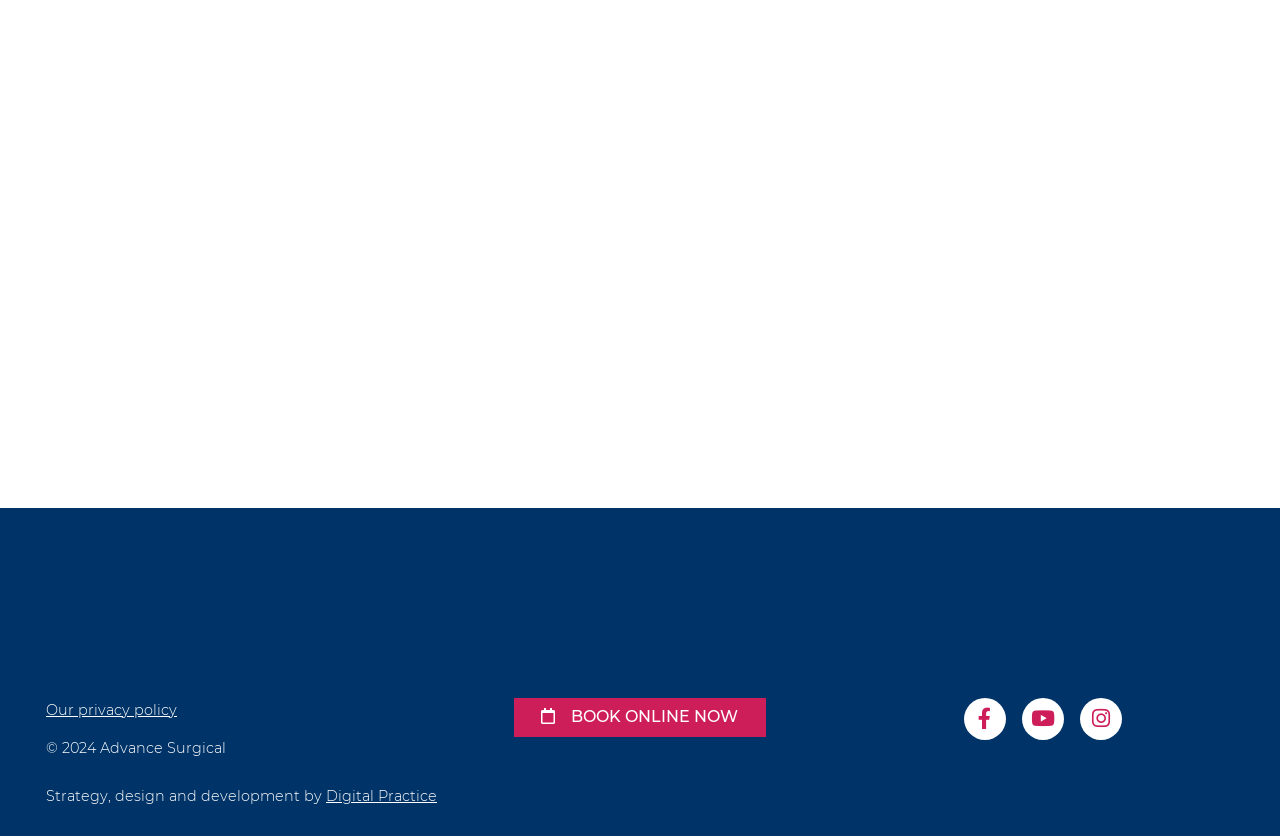Respond to the following question with a brief word or phrase:
What is the year of the copyright?

2024